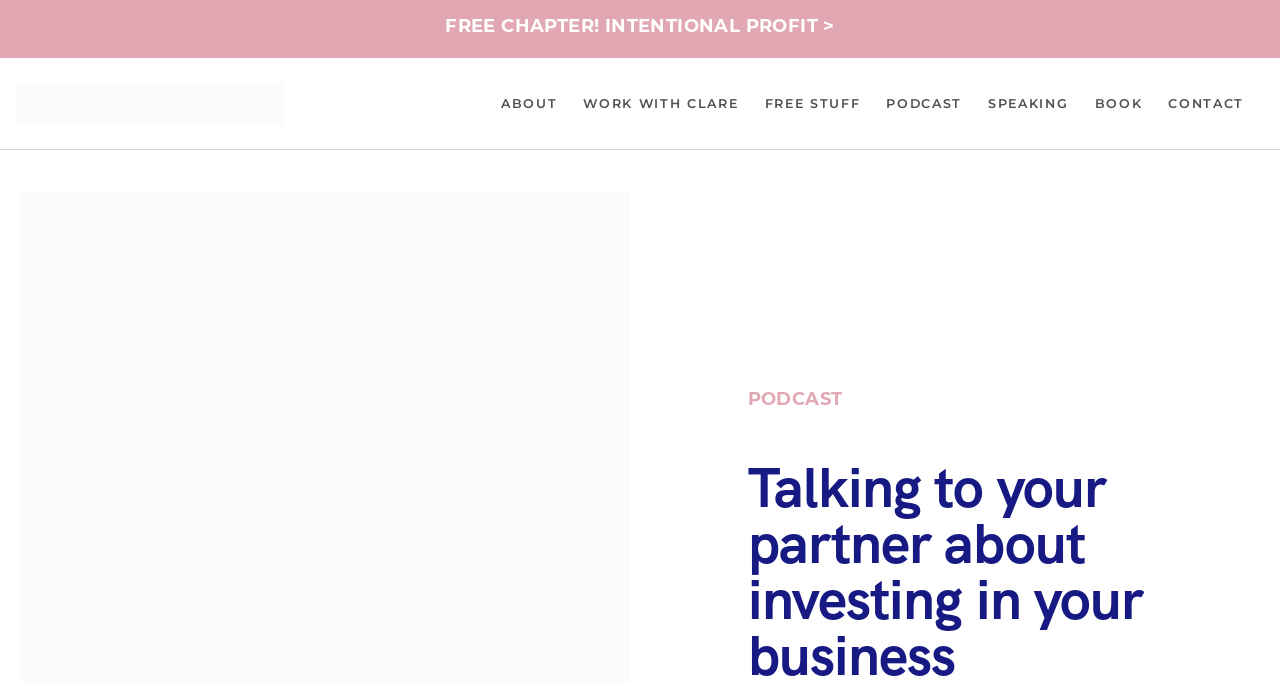What is the title of the first heading?
Look at the image and provide a short answer using one word or a phrase.

FREE CHAPTER!